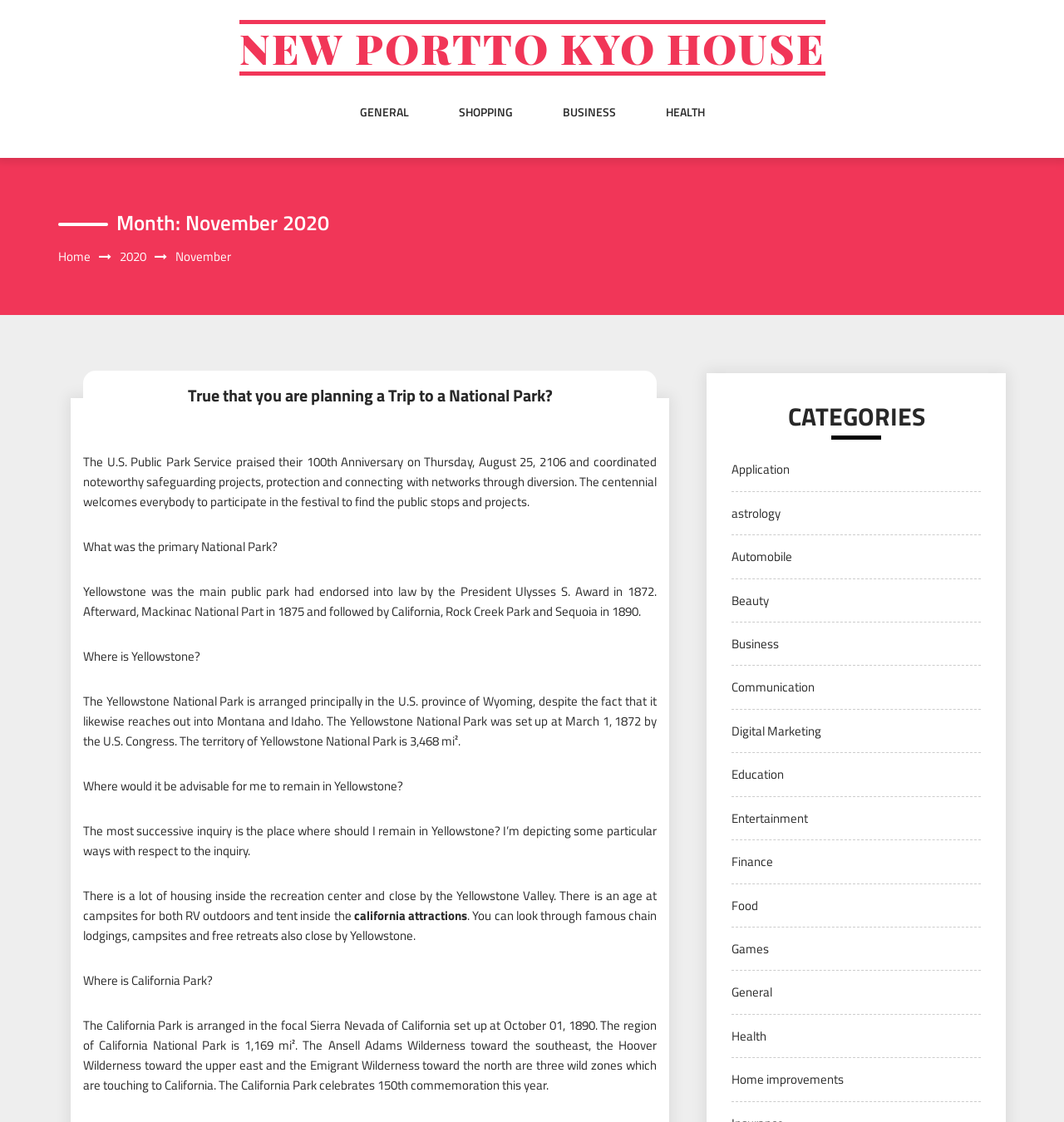Where is California Park located?
Please interpret the details in the image and answer the question thoroughly.

I found the answer by reading the text under the heading 'Where is California Park?' which states 'The California Park is arranged in the focal Sierra Nevada of California set up at October 01, 1890.'